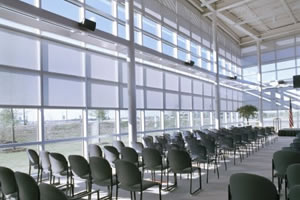Please answer the following question as detailed as possible based on the image: 
How can the roller shades be controlled?

According to the caption, the roller shades offer options for control, including continuous cord loops or remote operation, which allows for convenient management of sunlight and glare.